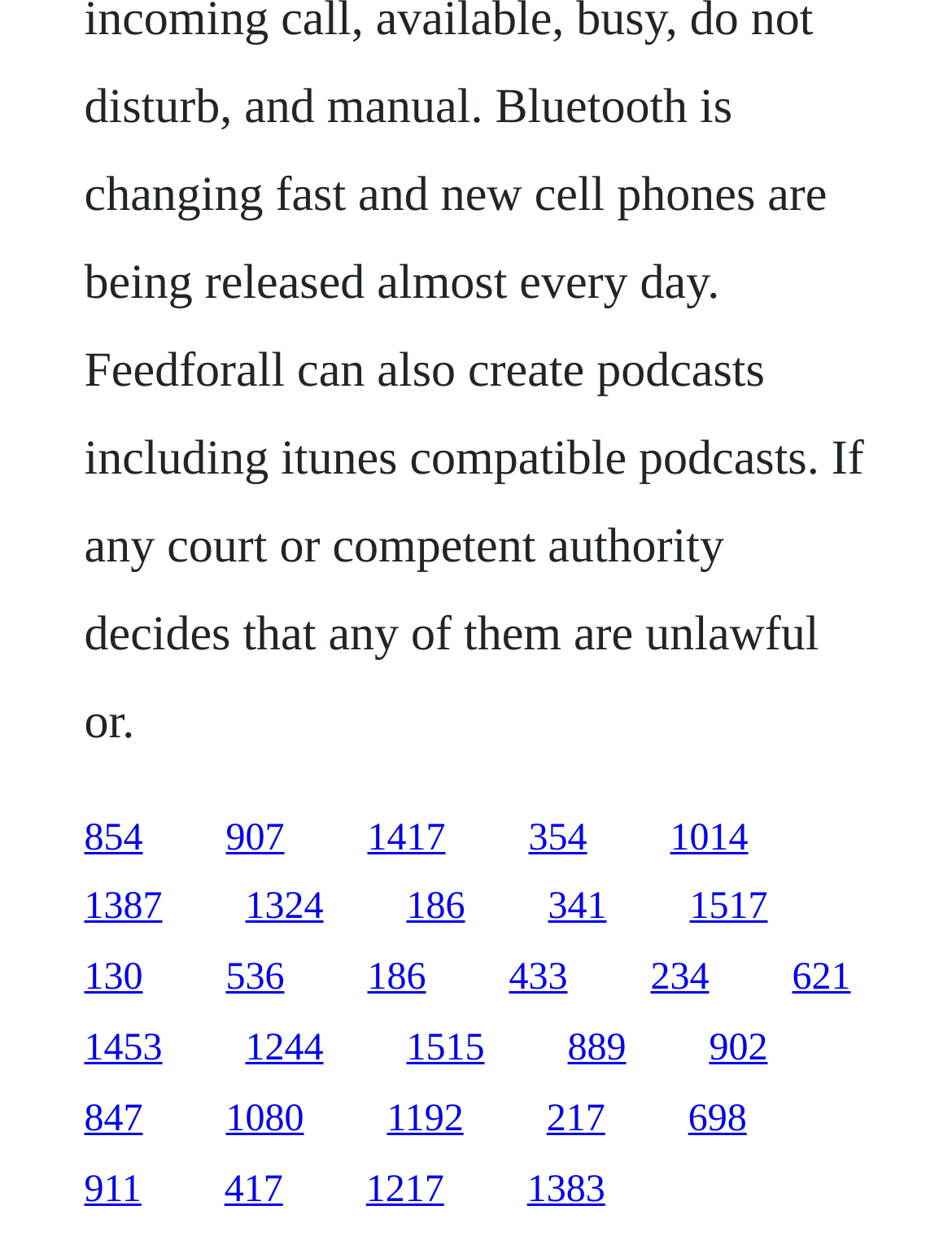Specify the bounding box coordinates for the region that must be clicked to perform the given instruction: "visit the third link".

[0.386, 0.656, 0.468, 0.689]